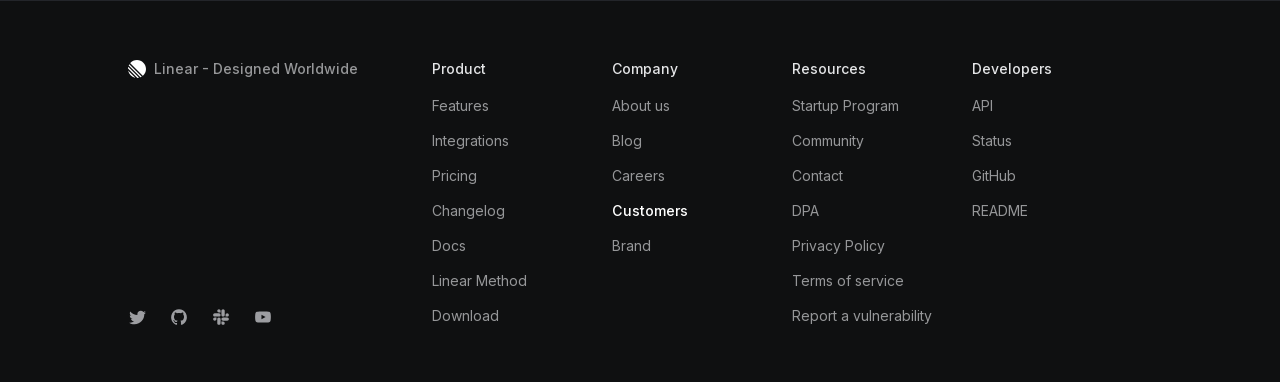Determine the bounding box of the UI component based on this description: "DPA". The bounding box coordinates should be four float values between 0 and 1, i.e., [left, top, right, bottom].

[0.619, 0.53, 0.64, 0.574]